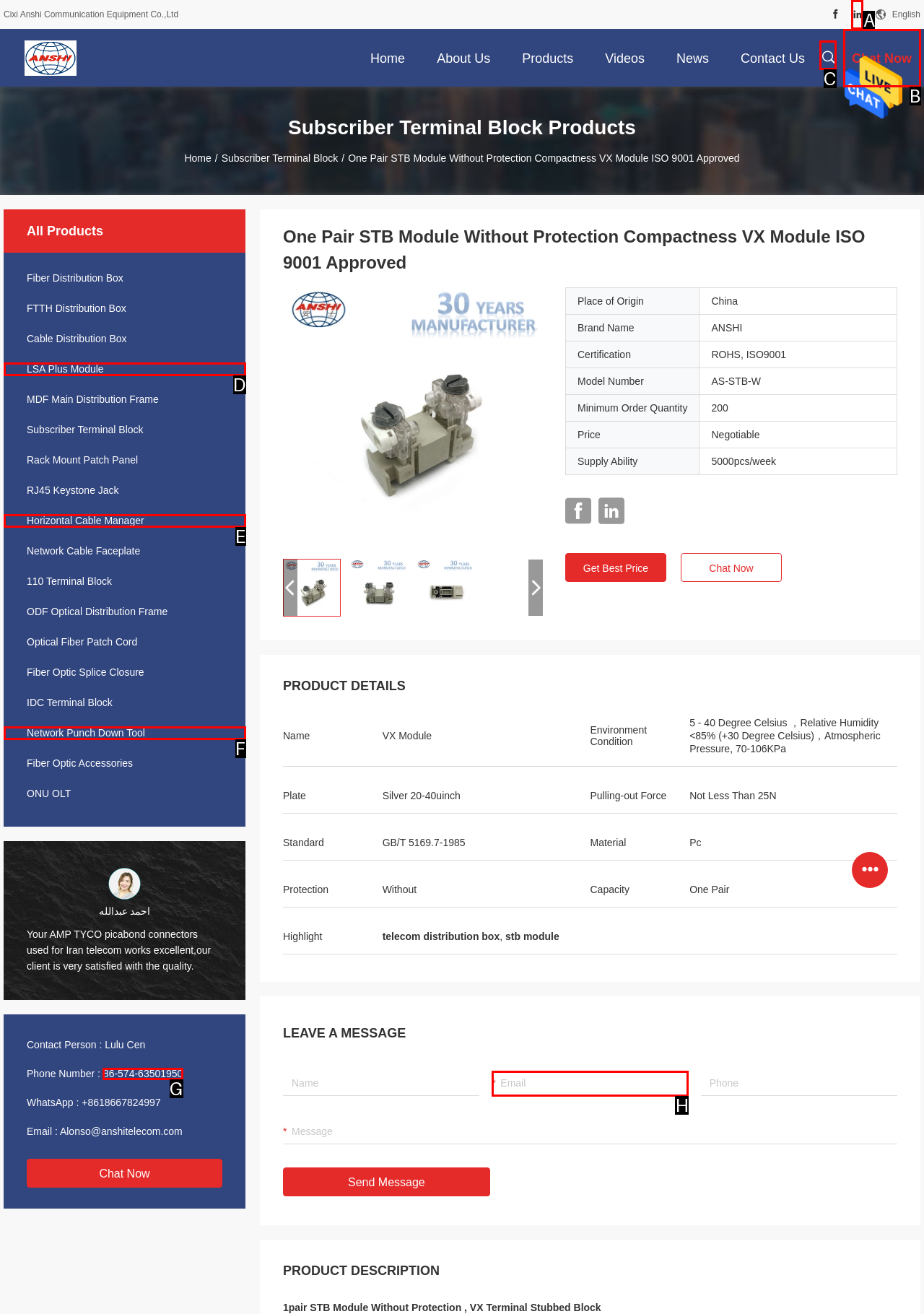Point out the HTML element I should click to achieve the following task: Search for products Provide the letter of the selected option from the choices.

C